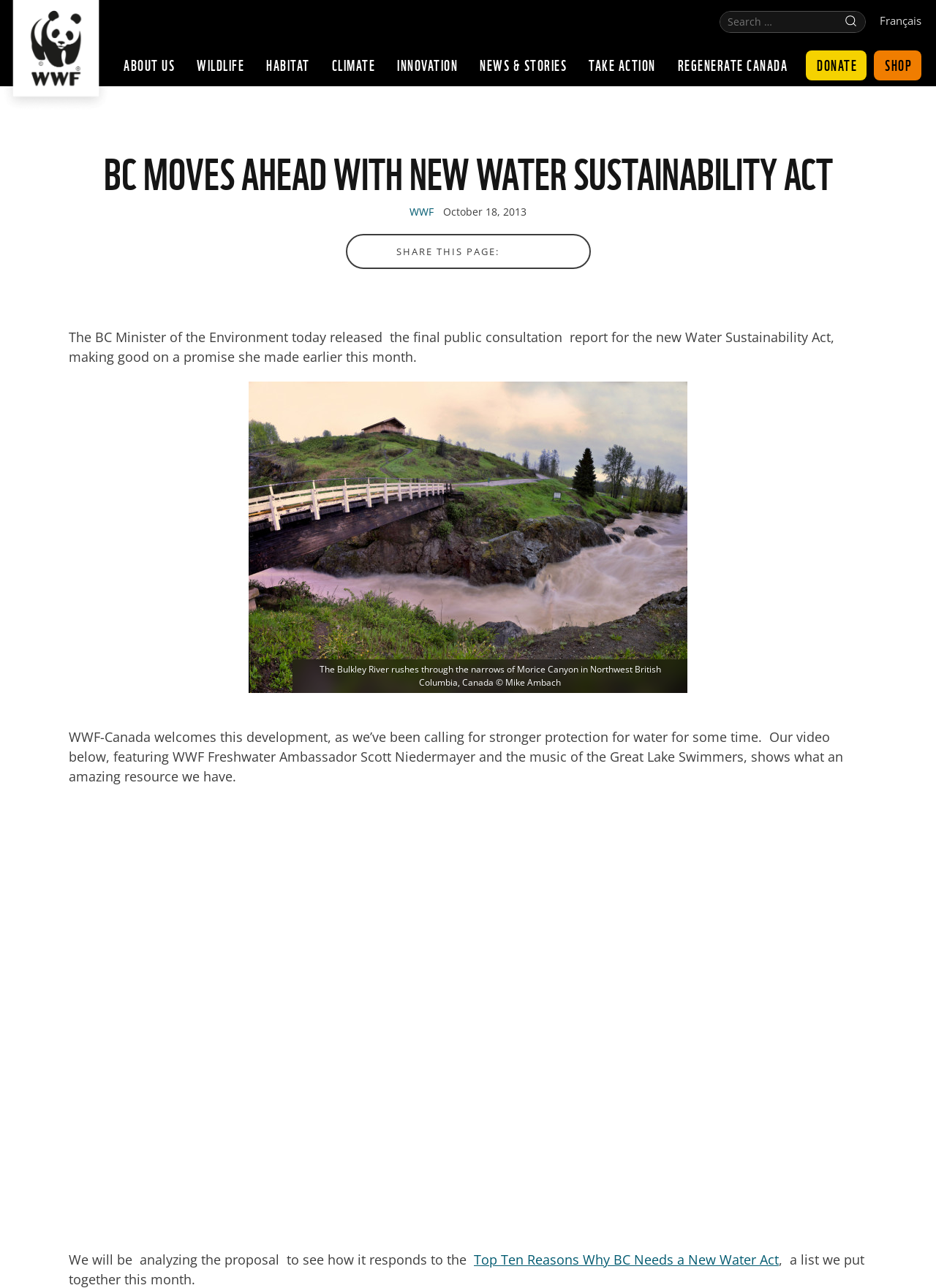What is the purpose of the 'SHARE THIS PAGE:' section?
Look at the screenshot and give a one-word or phrase answer.

To share the page